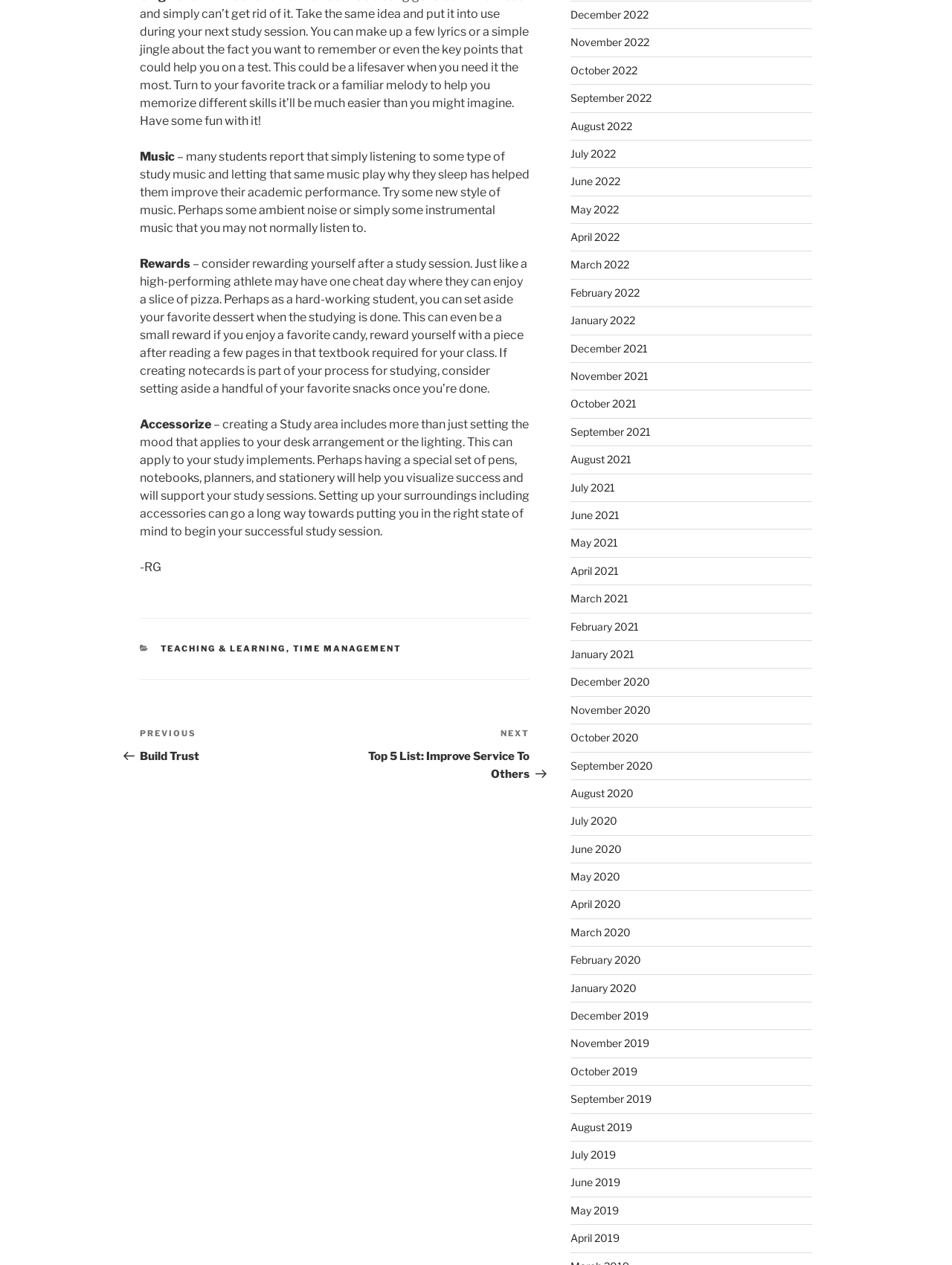Please give the bounding box coordinates of the area that should be clicked to fulfill the following instruction: "Click on 'TIME MANAGEMENT'". The coordinates should be in the format of four float numbers from 0 to 1, i.e., [left, top, right, bottom].

[0.307, 0.509, 0.422, 0.517]